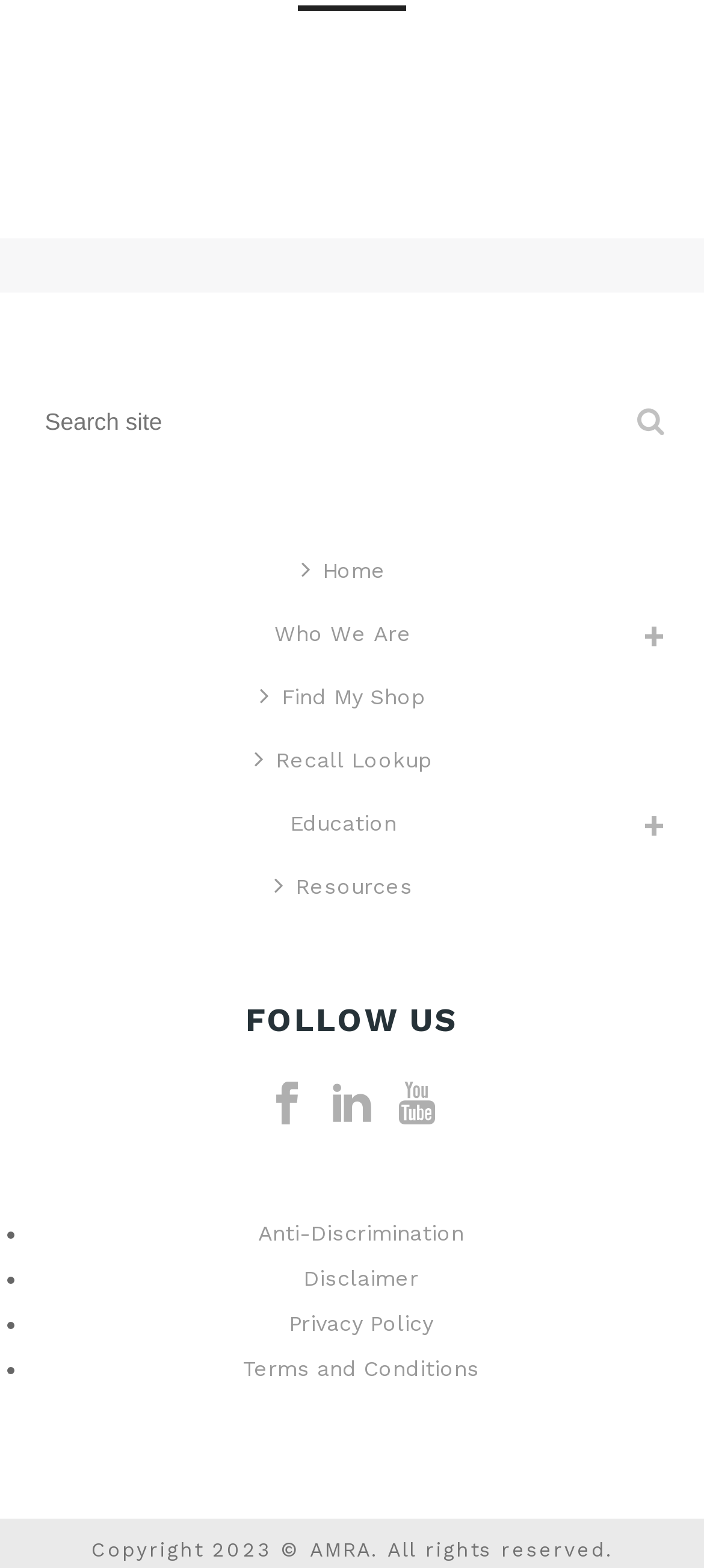Provide the bounding box coordinates of the UI element this sentence describes: "Who We Are".

[0.377, 0.385, 0.623, 0.425]